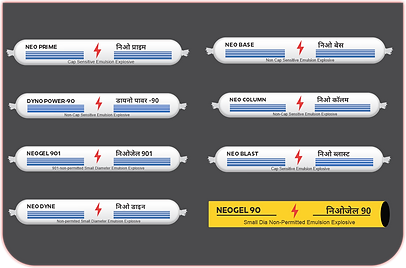How many products are listed in the image?
Your answer should be a single word or phrase derived from the screenshot.

8